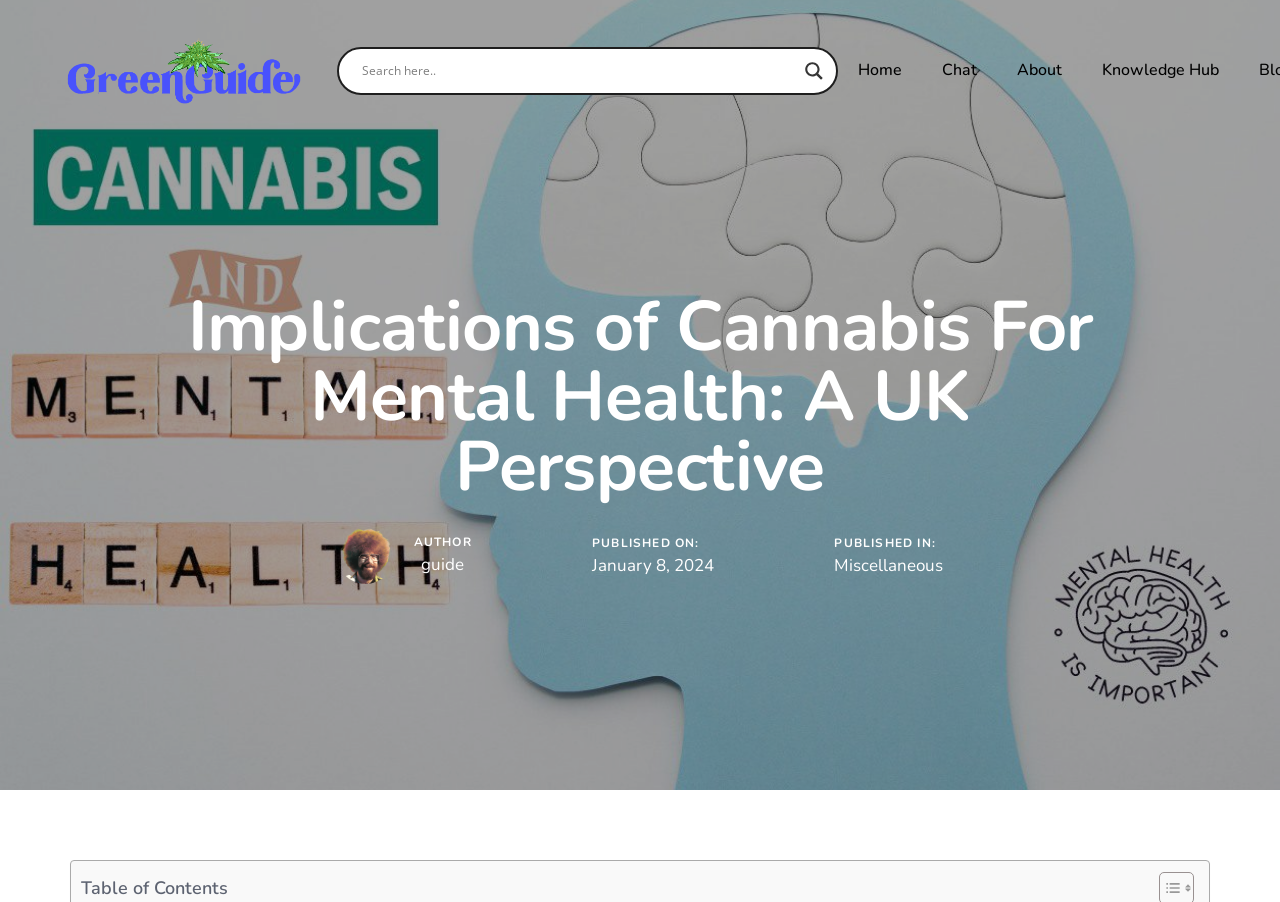What is the topic of the blog post?
Refer to the screenshot and respond with a concise word or phrase.

Cannabis for mental health